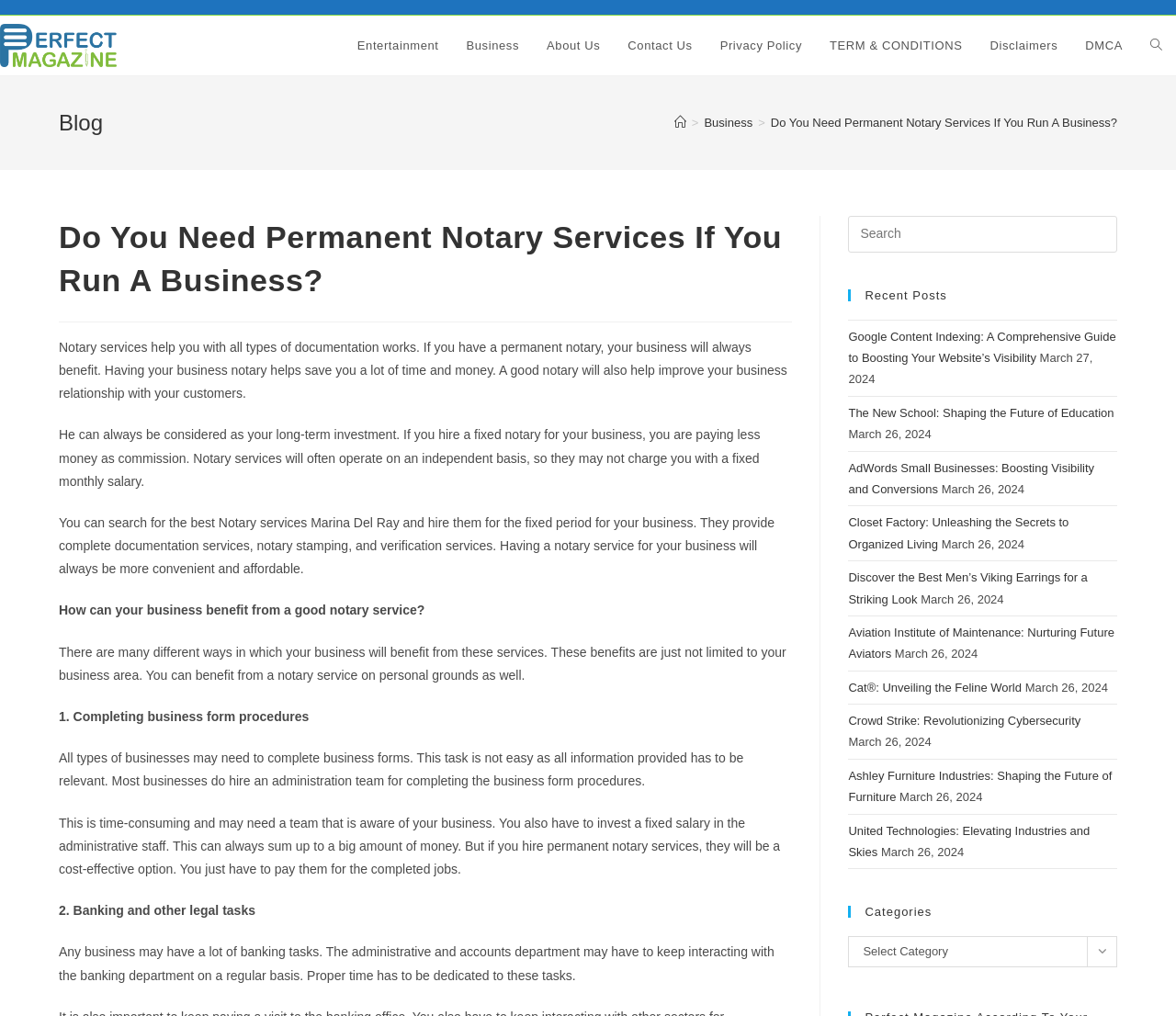Identify the bounding box for the UI element specified in this description: "TERM & CONDITIONS". The coordinates must be four float numbers between 0 and 1, formatted as [left, top, right, bottom].

[0.694, 0.015, 0.83, 0.074]